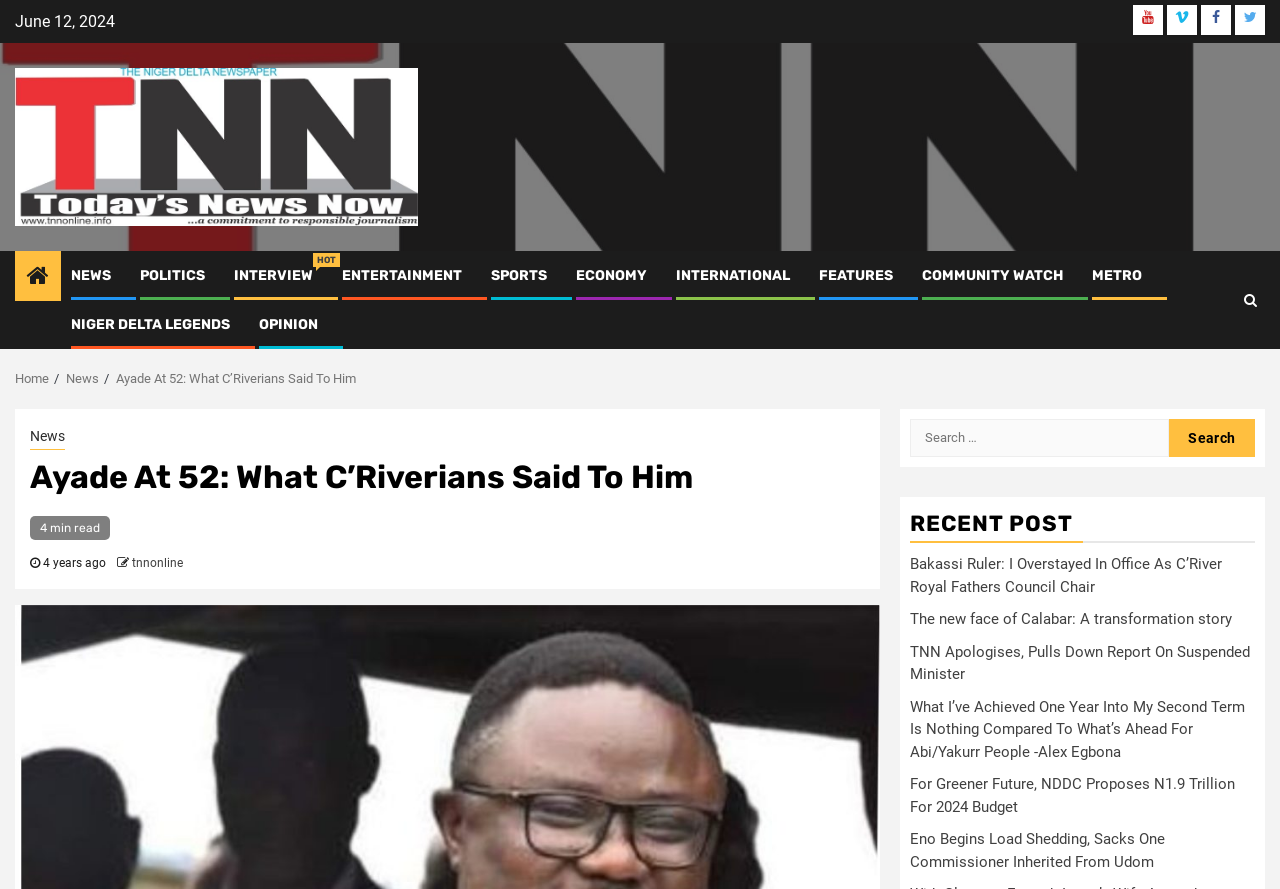Determine the bounding box coordinates for the clickable element to execute this instruction: "Click on the Youtube link". Provide the coordinates as four float numbers between 0 and 1, i.e., [left, top, right, bottom].

[0.885, 0.006, 0.909, 0.039]